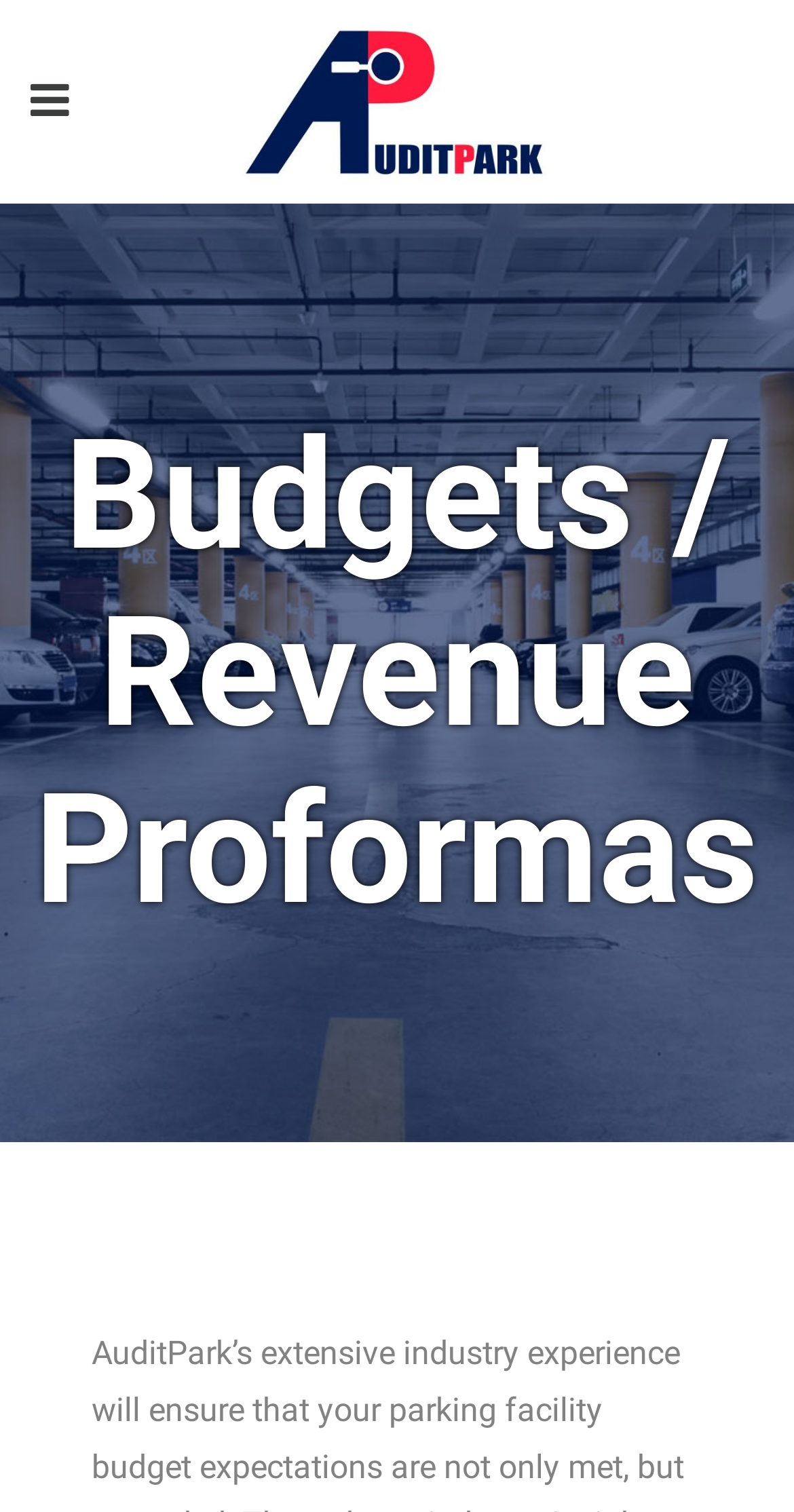What is the ratio of the logo width to the webpage width?
Please ensure your answer is as detailed and informative as possible.

The logo's bounding box coordinates are [0.304, 0.013, 0.696, 0.121], and the webpage's width is 1.0. The logo's width is 0.696 - 0.304 = 0.392, which is the ratio of the logo width to the webpage width.